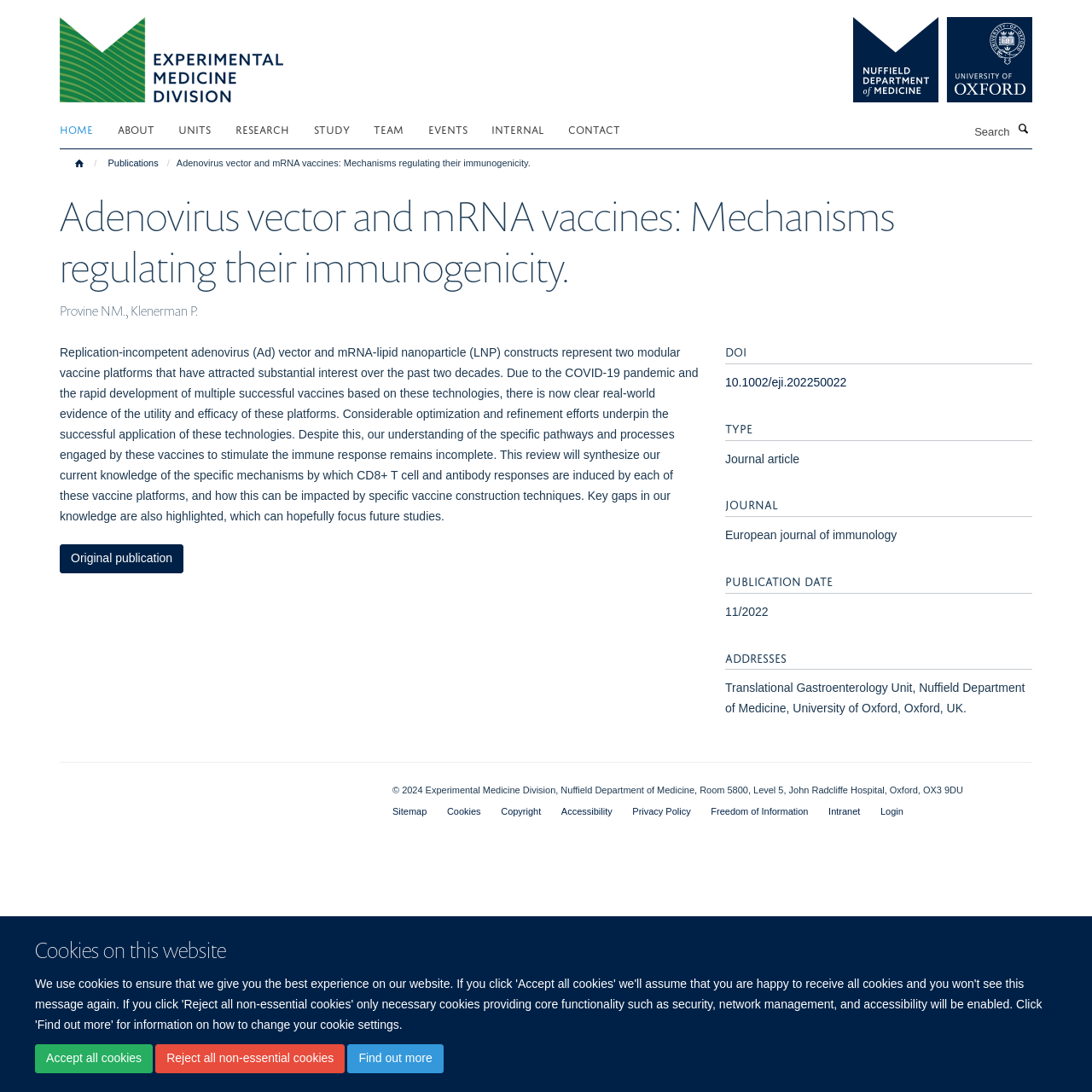Provide the bounding box coordinates of the HTML element described as: "About". The bounding box coordinates should be four float numbers between 0 and 1, i.e., [left, top, right, bottom].

[0.108, 0.106, 0.161, 0.13]